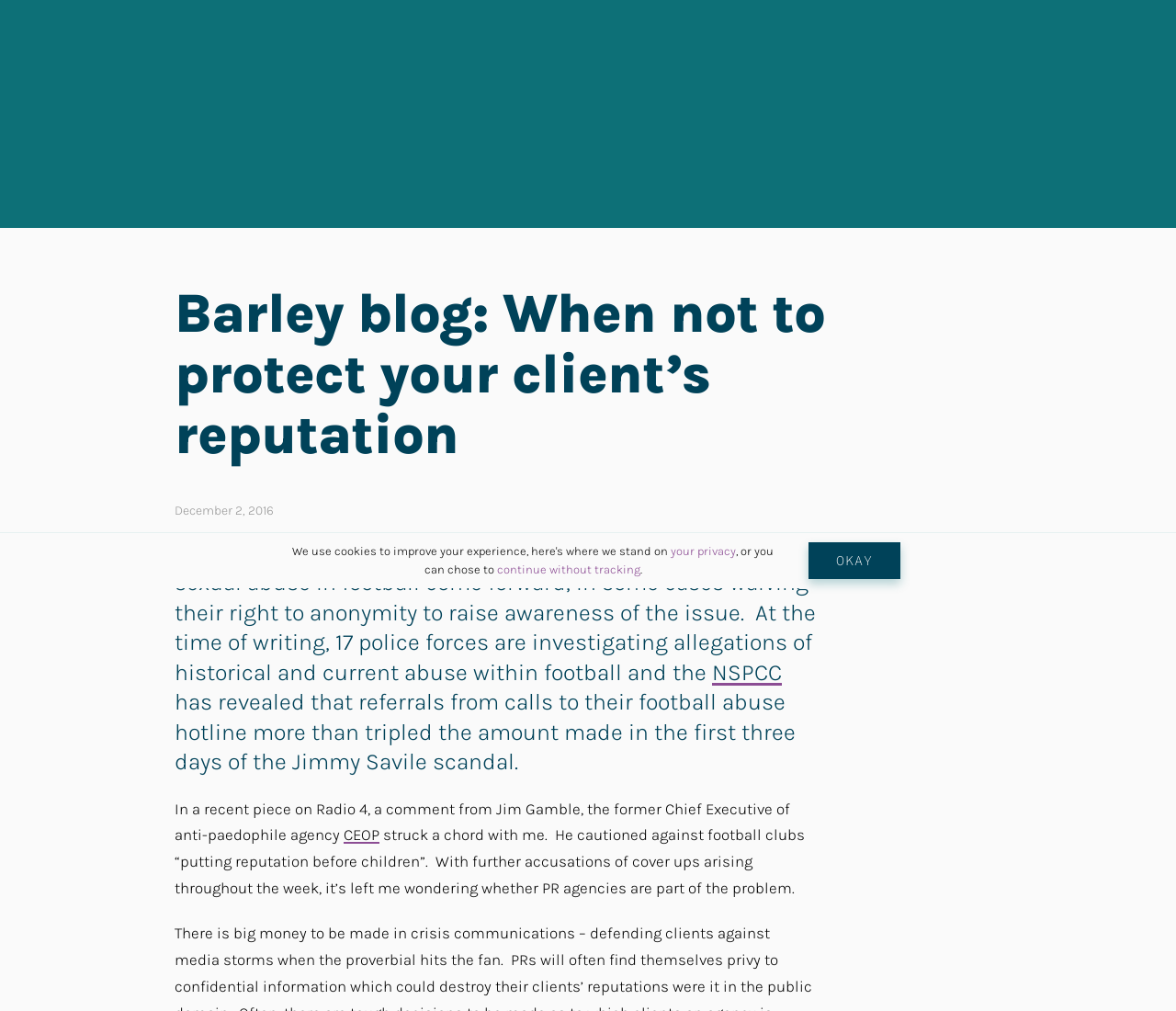Find the bounding box of the element with the following description: "CEOP". The coordinates must be four float numbers between 0 and 1, formatted as [left, top, right, bottom].

[0.292, 0.817, 0.323, 0.835]